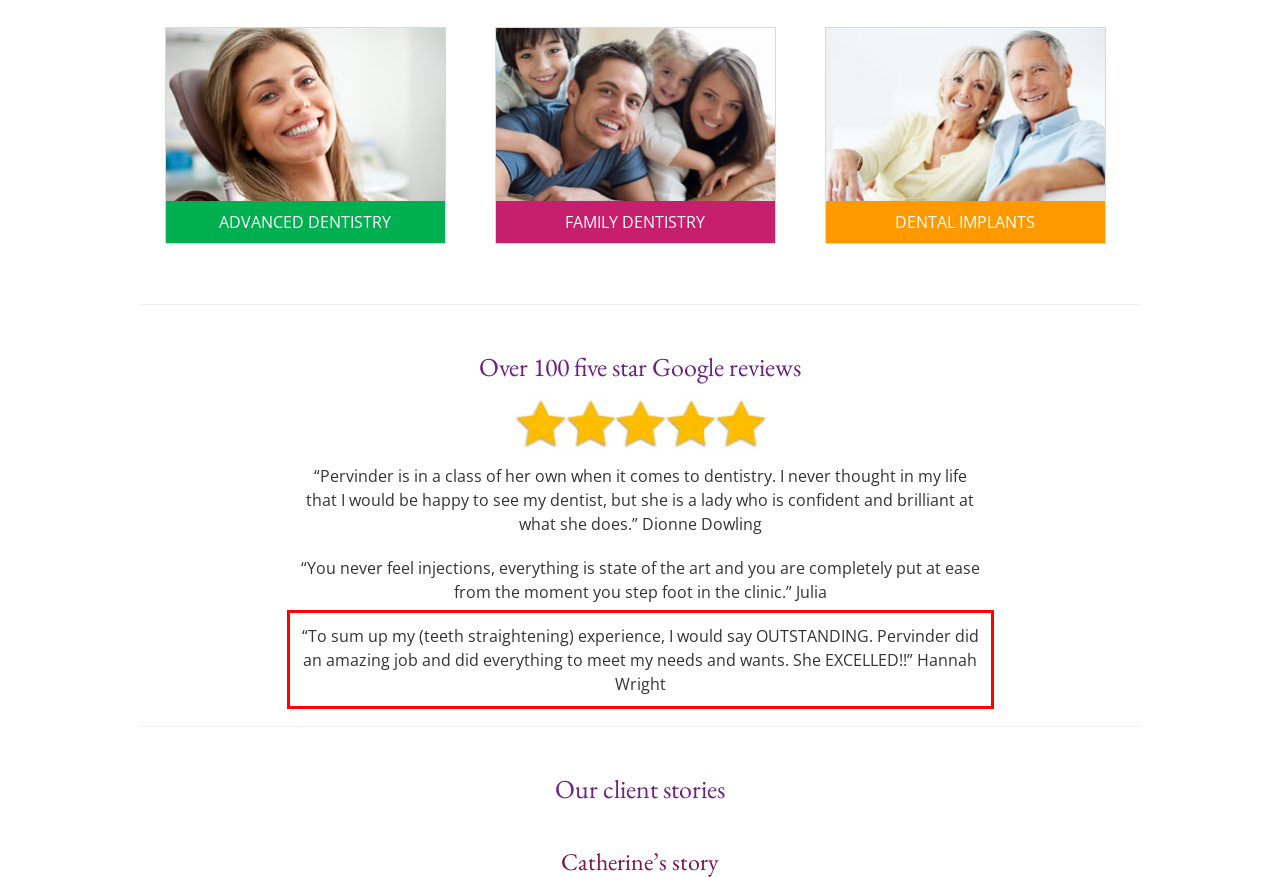There is a screenshot of a webpage with a red bounding box around a UI element. Please use OCR to extract the text within the red bounding box.

“To sum up my (teeth straightening) experience, I would say OUTSTANDING. Pervinder did an amazing job and did everything to meet my needs and wants. She EXCELLED!!” Hannah Wright